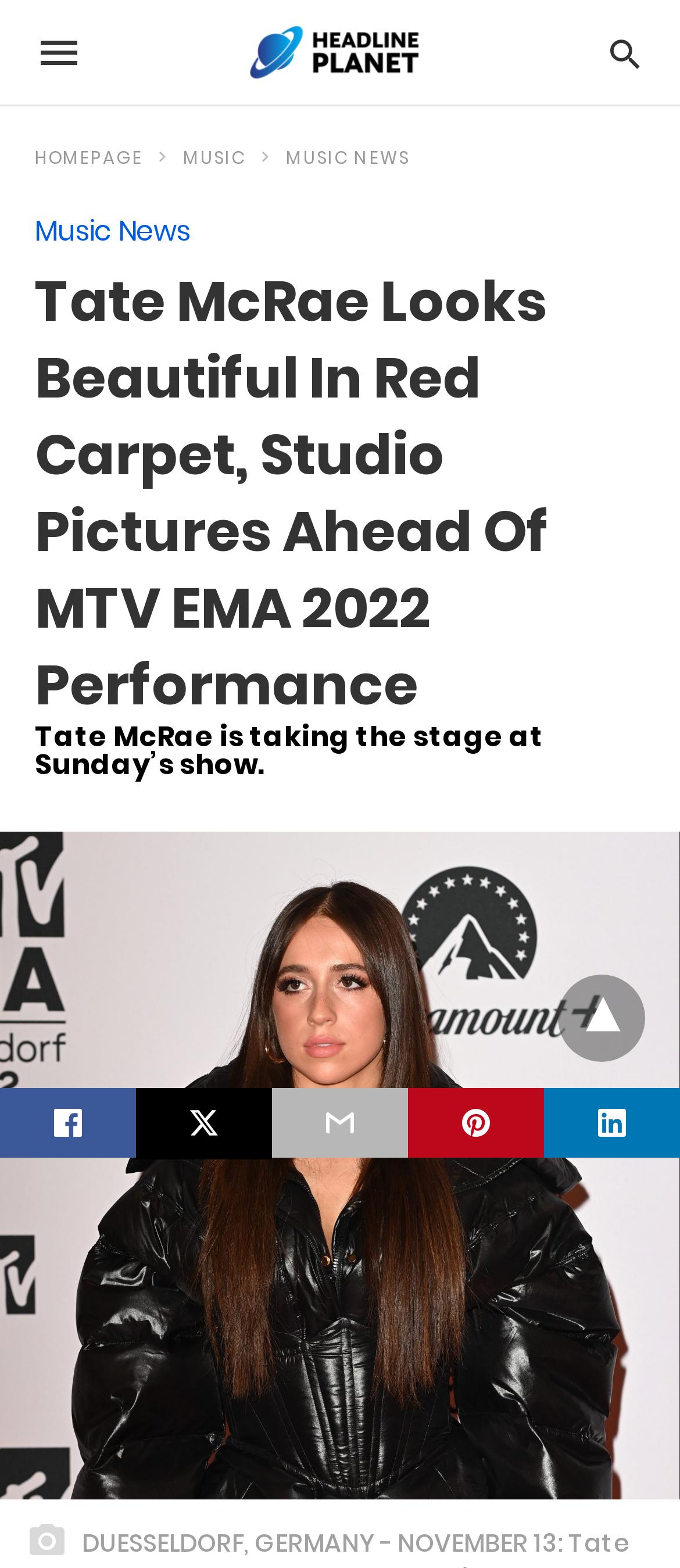Find the bounding box coordinates for the UI element whose description is: "Music". The coordinates should be four float numbers between 0 and 1, in the format [left, top, right, bottom].

[0.269, 0.092, 0.408, 0.109]